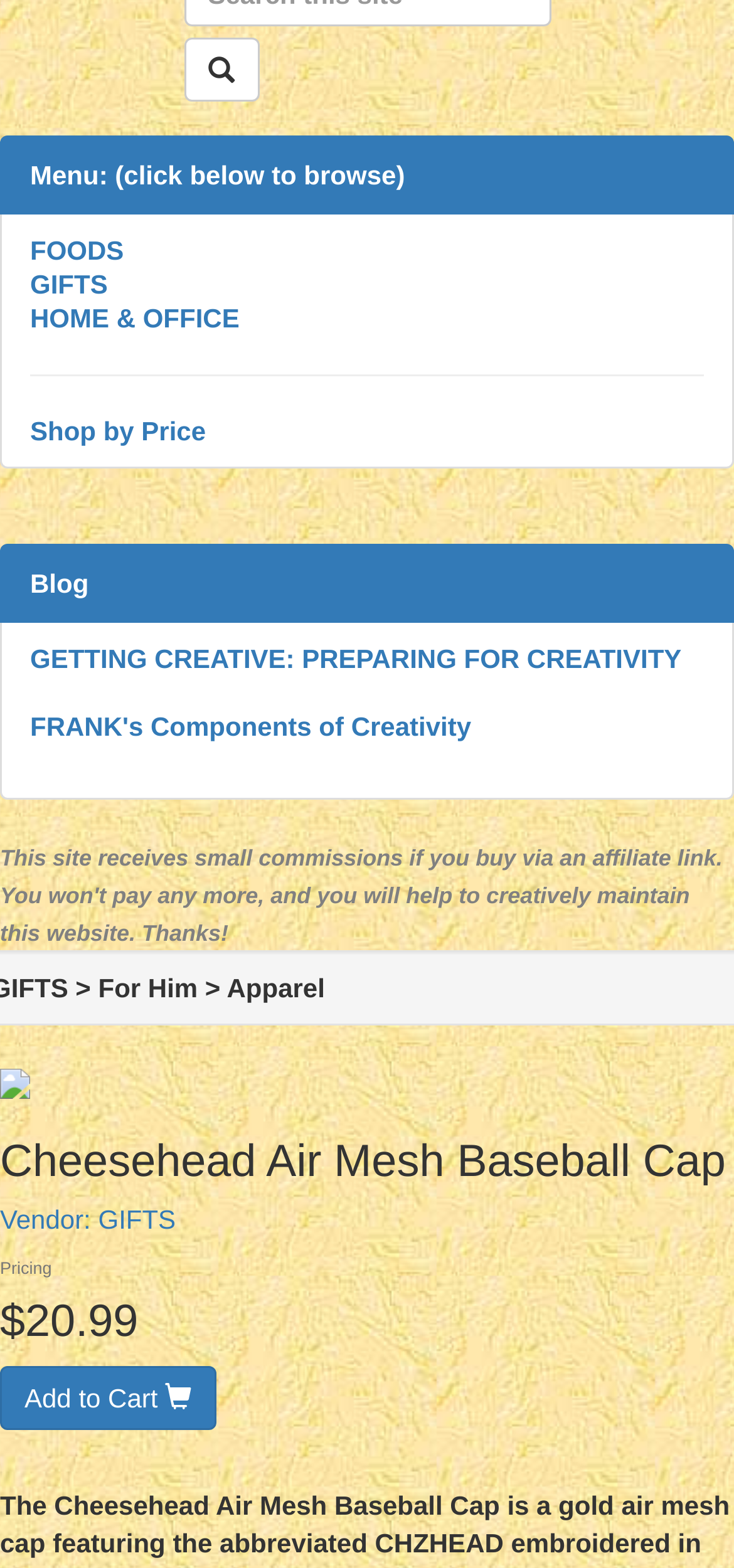Locate the bounding box coordinates of the clickable region necessary to complete the following instruction: "Read the blog". Provide the coordinates in the format of four float numbers between 0 and 1, i.e., [left, top, right, bottom].

[0.0, 0.346, 1.0, 0.397]